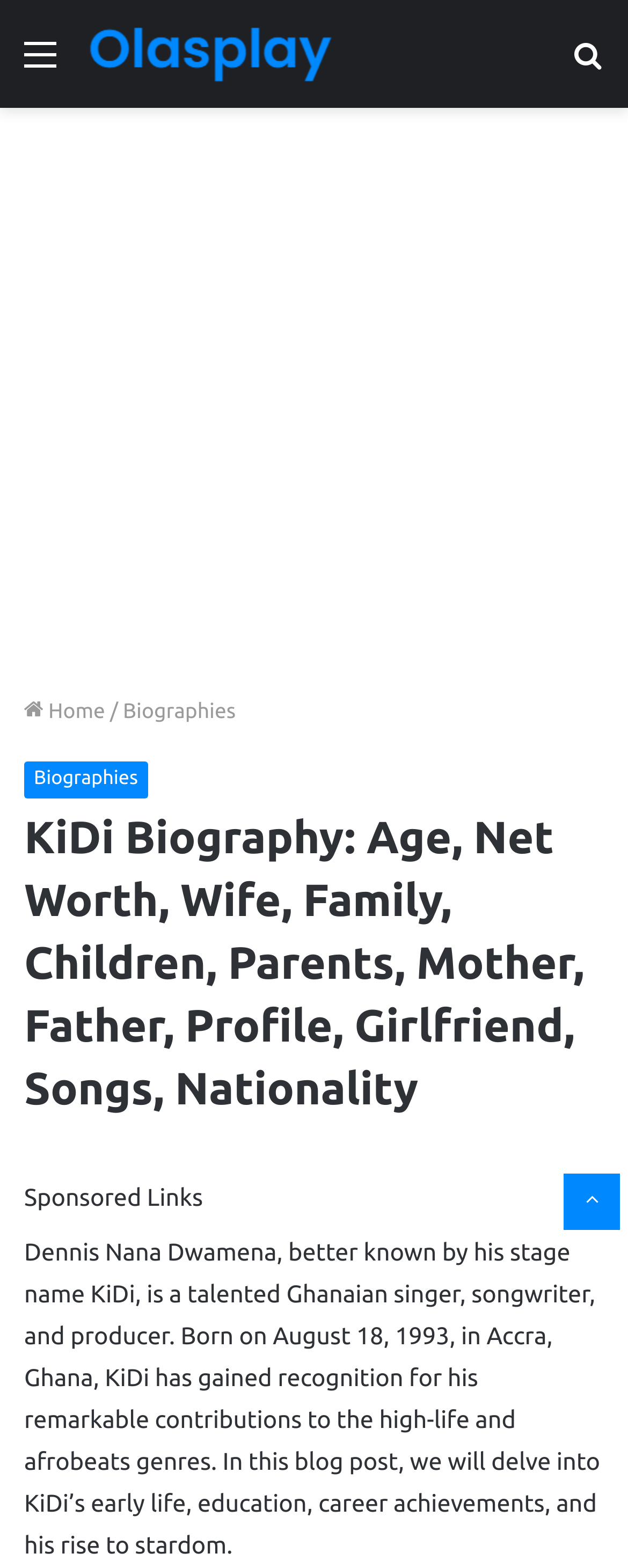What is the name of the Ghanaian singer?
Kindly offer a comprehensive and detailed response to the question.

The webpage is about KiDi's biography, and the static text at the top of the page mentions 'KiDi Biography: Age, Net Worth, Wife, Family, Children, Parents, Mother, Father, Profile, Girlfriend, Songs, Nationality'. Therefore, the name of the Ghanaian singer is KiDi.